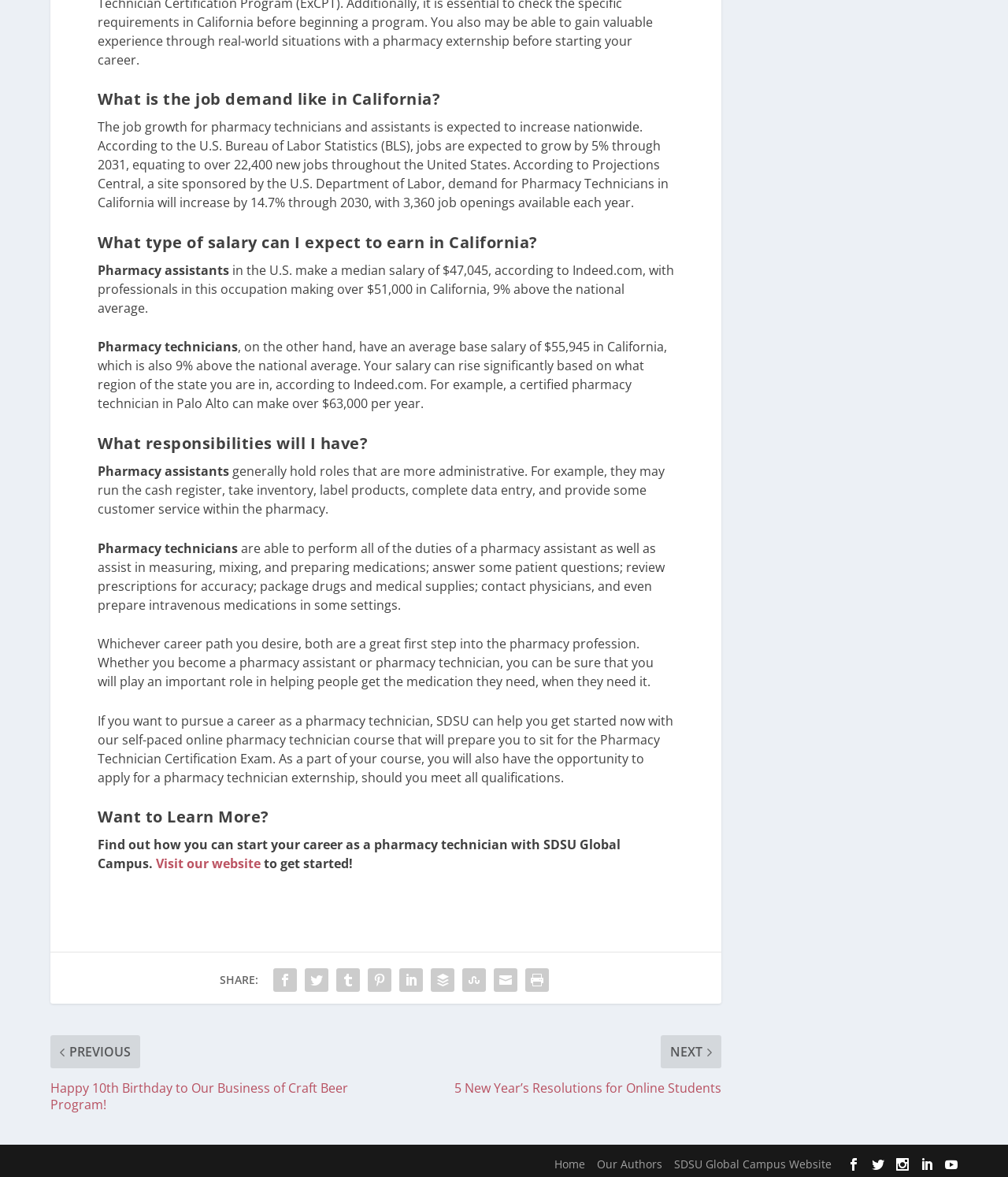What is the median salary for pharmacy assistants in the US?
Give a single word or phrase as your answer by examining the image.

$47,045